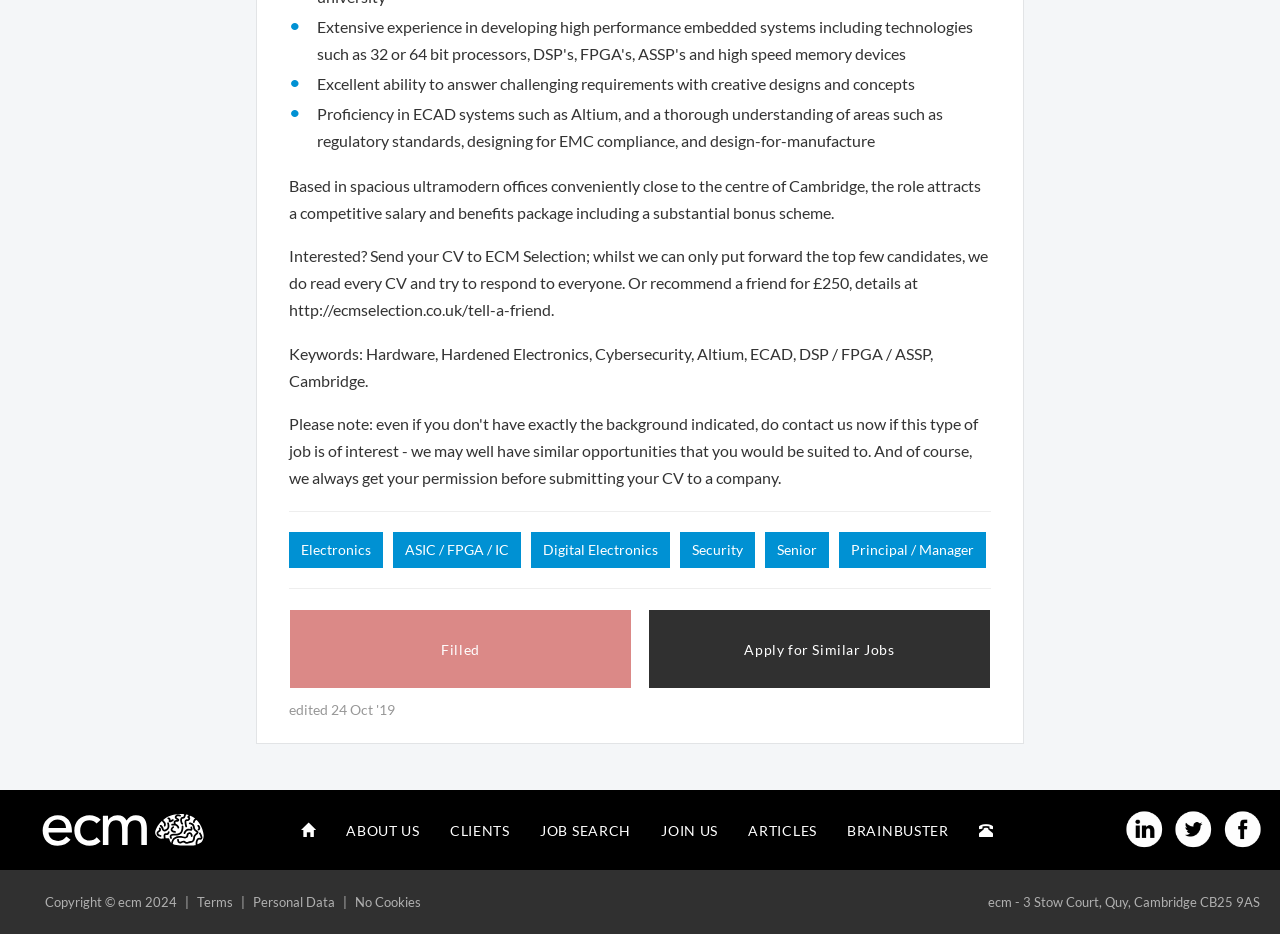Provide a short answer to the following question with just one word or phrase: What is the role of the job posting?

Hardware